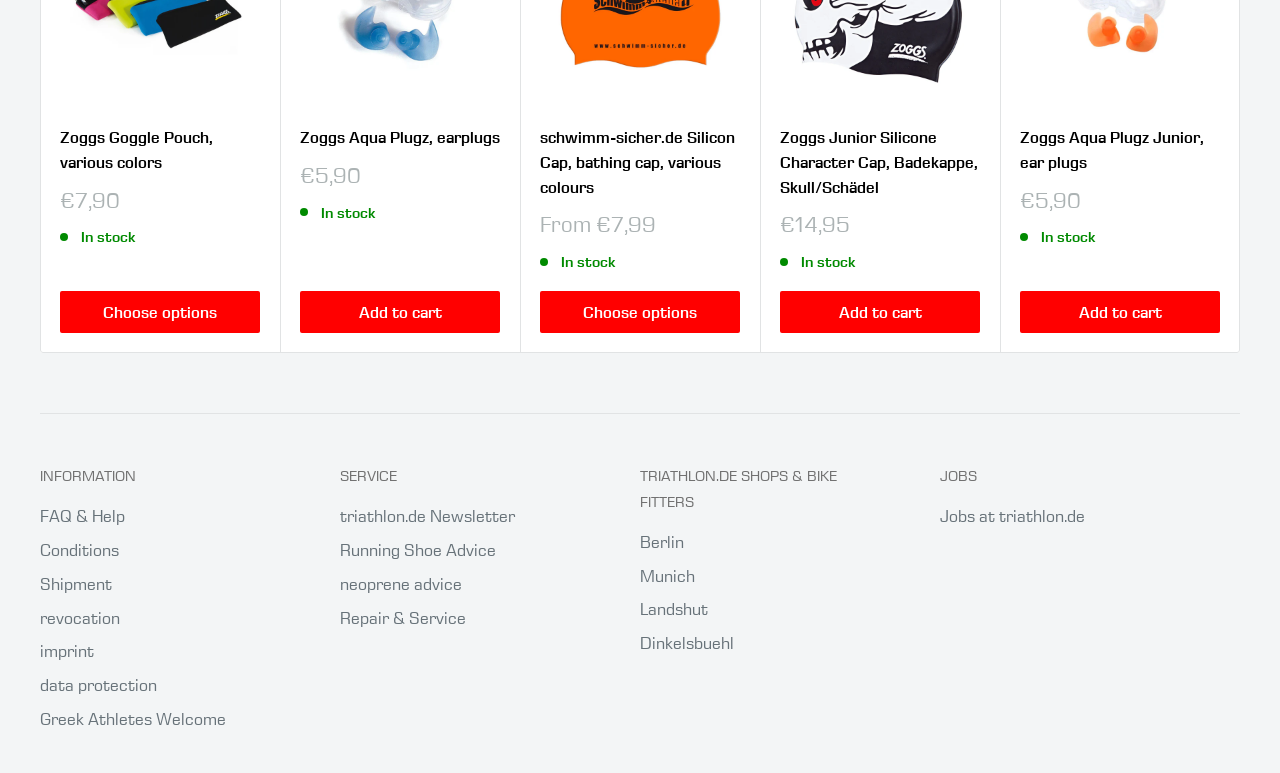What is the price of Zoggs Goggle Pouch?
Refer to the image and provide a detailed answer to the question.

I found the price of Zoggs Goggle Pouch by looking at the StaticText element with the text '€7,90' which is located near the link 'Zoggs Goggle Pouch, various colors'.